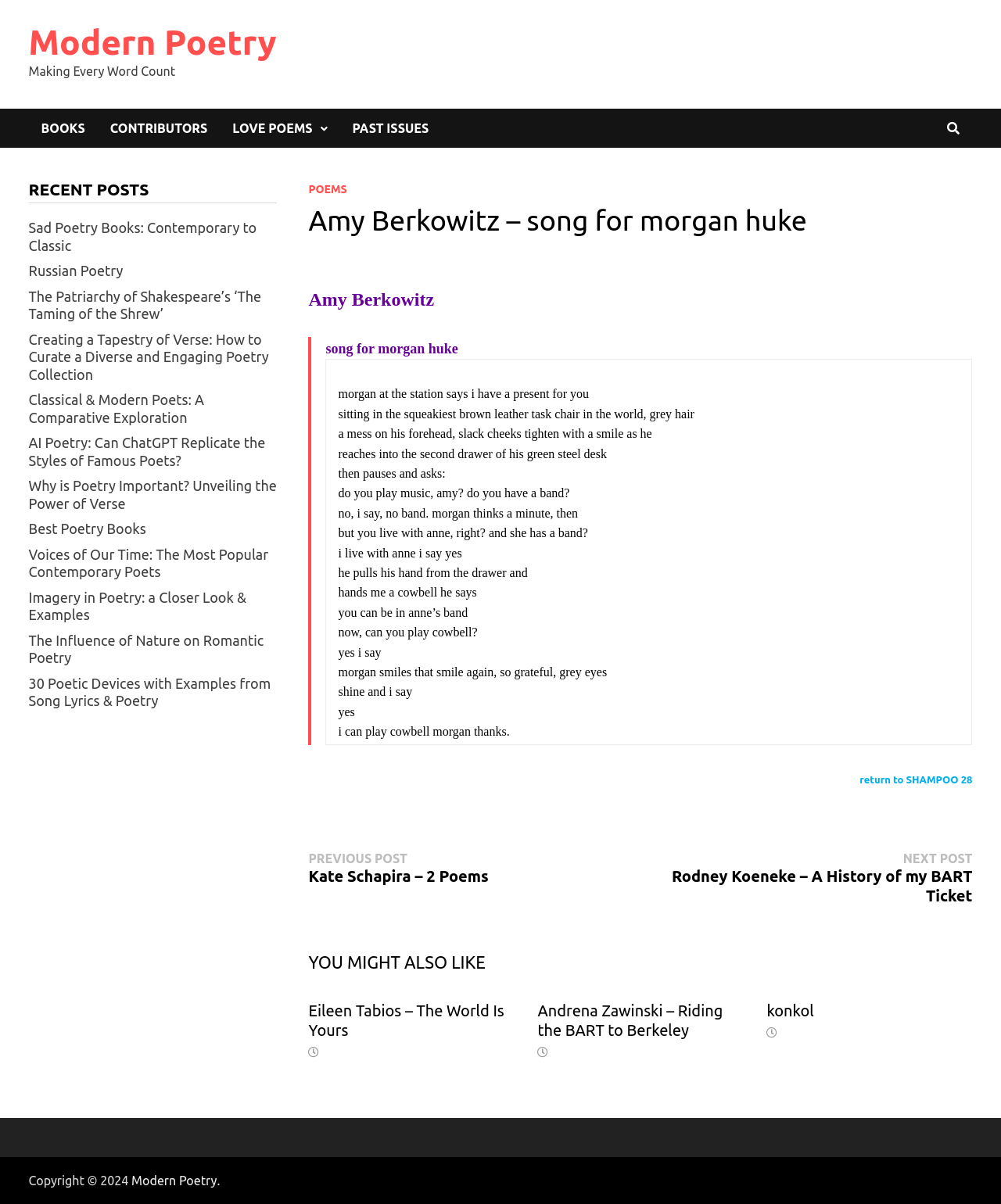Give a detailed account of the webpage's layout and content.

This webpage is a poetry webpage, specifically featuring a poem titled "song for morgan huke" by Amy Berkowitz. At the top of the page, there is a navigation menu with links to "Modern Poetry", "BOOKS", "CONTRIBUTORS", "LOVE POEMS", and "PAST ISSUES". Below the navigation menu, there is a main content area that takes up most of the page.

In the main content area, there is a heading that displays the title of the poem, "Amy Berkowitz – song for morgan huke". Below the heading, there is a blockquote that contains the poem itself. The poem is a narrative piece that describes a conversation between the speaker and someone named Morgan, who gives the speaker a cowbell and asks if they can play it.

To the right of the poem, there is a link to "return to SHAMPOO 28". Below the poem, there is a post navigation section that allows users to navigate to previous and next posts. The previous post is titled "Kate Schapira – 2 Poems", and the next post is titled "Rodney Koeneke – A History of my BART Ticket".

Further down the page, there is a section titled "YOU MIGHT ALSO LIKE", which features links to three other poems: "Eileen Tabios – The World Is Yours", "Andrena Zawinski – Riding the BART to Berkeley", and "konkol".

In the left sidebar, there is a complementary section that displays a list of recent posts, including links to articles about poetry, such as "Sad Poetry Books: Contemporary to Classic", "Russian Poetry", and "Why is Poetry Important? Unveiling the Power of Verse". At the very bottom of the page, there is a copyright notice and a link to "Modern Poetry".